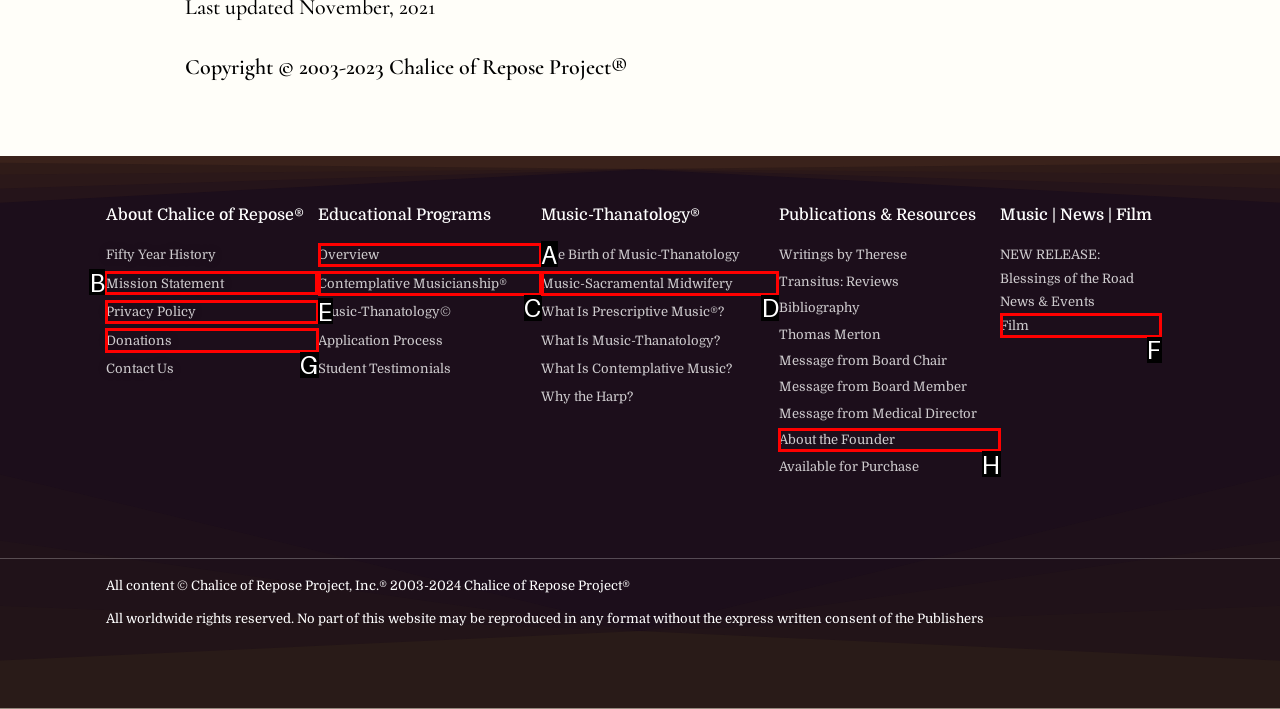Determine the letter of the element to click to accomplish this task: Read about the Mission Statement. Respond with the letter.

B